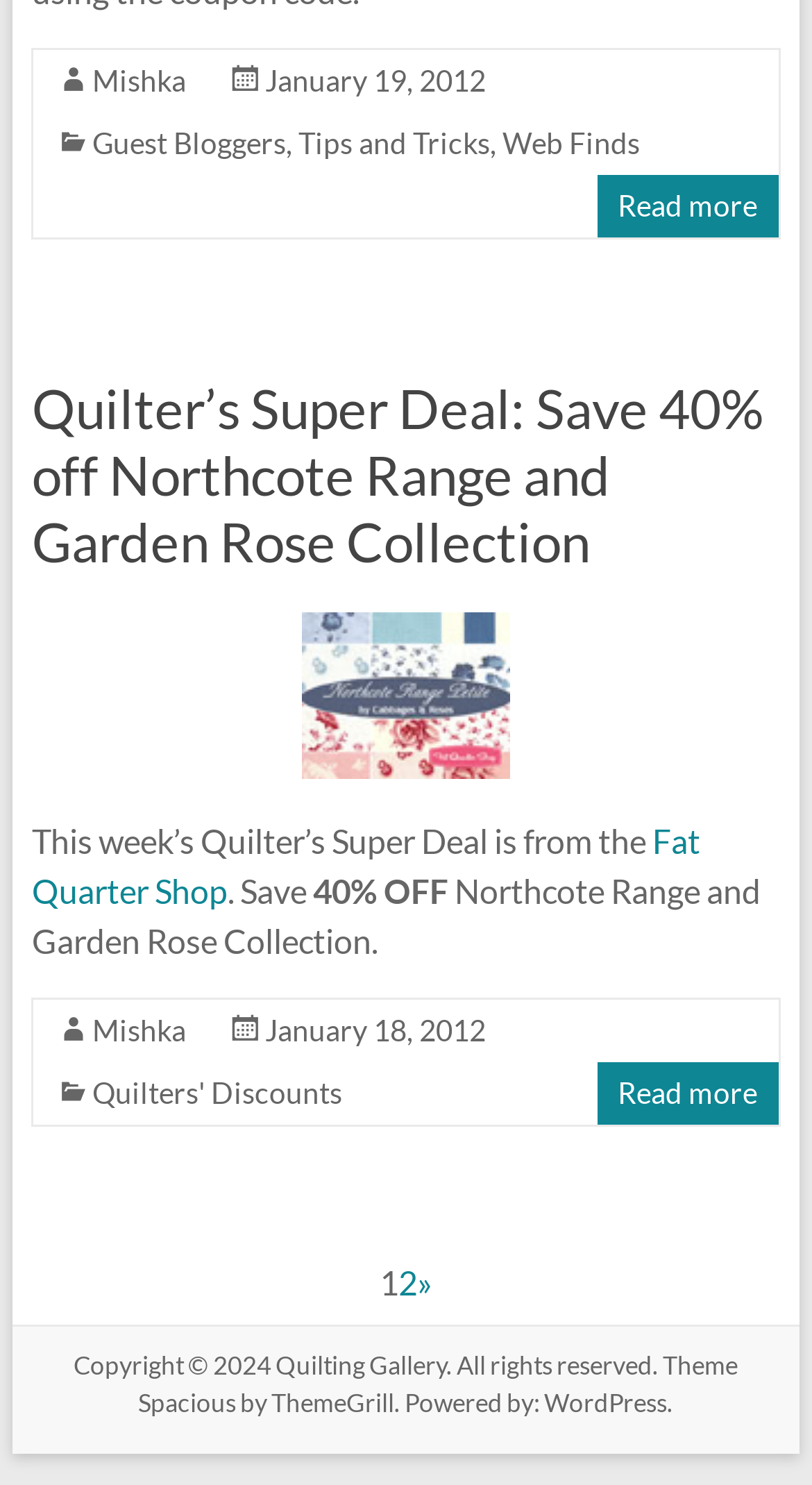Please identify the bounding box coordinates of the region to click in order to complete the given instruction: "Go to the 'Home' page". The coordinates should be four float numbers between 0 and 1, i.e., [left, top, right, bottom].

None